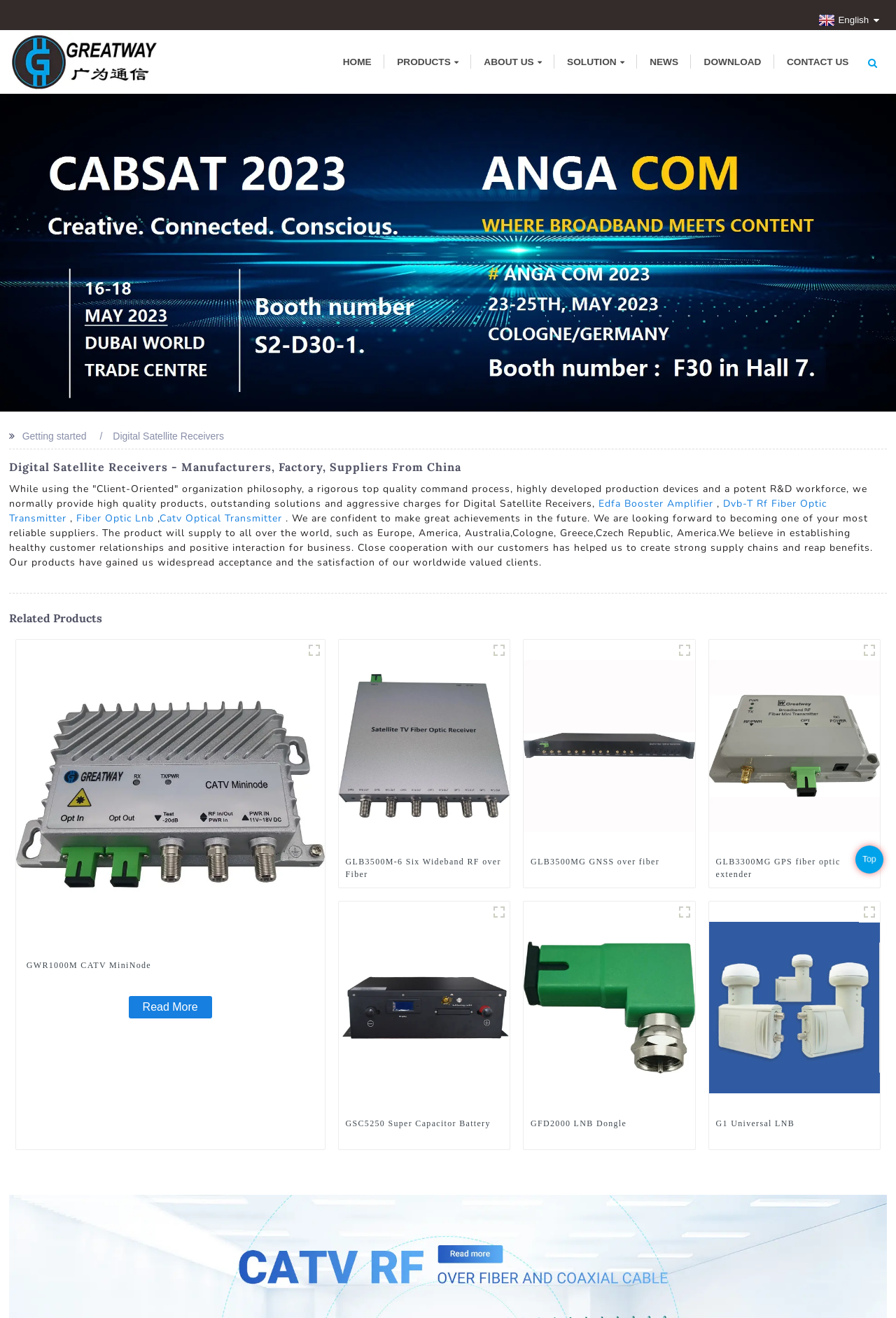Explain the webpage's design and content in an elaborate manner.

This webpage is about Digital Satellite Receivers manufacturers, factory, and suppliers from China. At the top, there is a logo and a navigation menu with links to "HOME", "PRODUCTS", "ABOUT US", "SOLUTION", "NEWS", "DOWNLOAD", and "CONTACT US". On the top right, there is a language selection link "English" and a search button.

Below the navigation menu, there is a heading that reads "Digital Satellite Receivers - Manufacturers, Factory, Suppliers From China". This is followed by a paragraph of text that describes the company's philosophy and products.

Underneath, there are four product links: "Edfa Booster Amplifier", "Dvb-T Rf Fiber Optic Transmitter", "Fiber Optic Lnb", and "Catv Optical Transmitter". These links are accompanied by a brief description of the company's products and services.

The main content of the webpage is divided into sections, each featuring a product with an image, a heading, and a brief description. There are four products showcased, each with a "Read More" link. The products are "GWR1000M CATV MiniNode", "GLB3500M-6 Six Wideband RF over Fiber", "GLB3500MG GNSS over fiber", and "GLB3300MG GPS fiber optic extender".

Further down, there are four more products showcased, each with an image, a heading, and a brief description. These products are "GSC5250 Super Capacitor Battery", "GFD2000 LNB Dongle", "G1 Universal LNB", and another "GWR1000M CATV MiniNode".

At the bottom of the webpage, there is a "Top" link that allows users to scroll back to the top of the page.